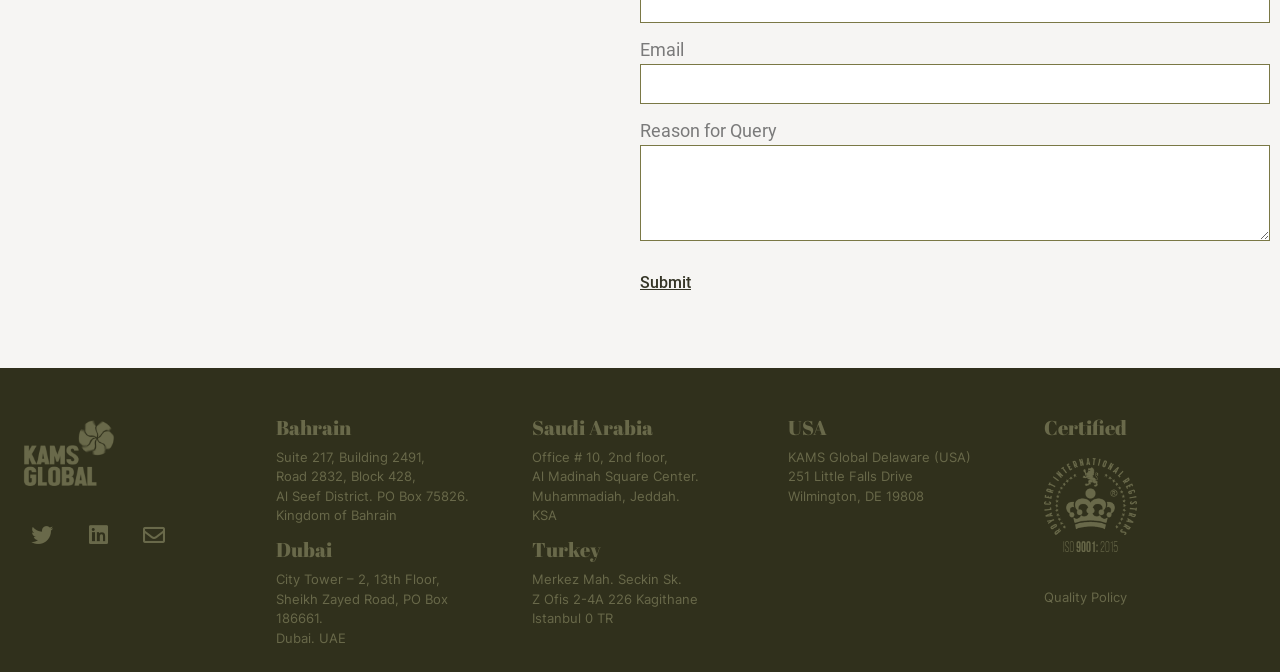Refer to the image and offer a detailed explanation in response to the question: What is the name of the policy linked at the bottom of the webpage?

The link at the bottom of the webpage is labeled 'Quality Policy', indicating that it leads to a page detailing the organization's quality policy.